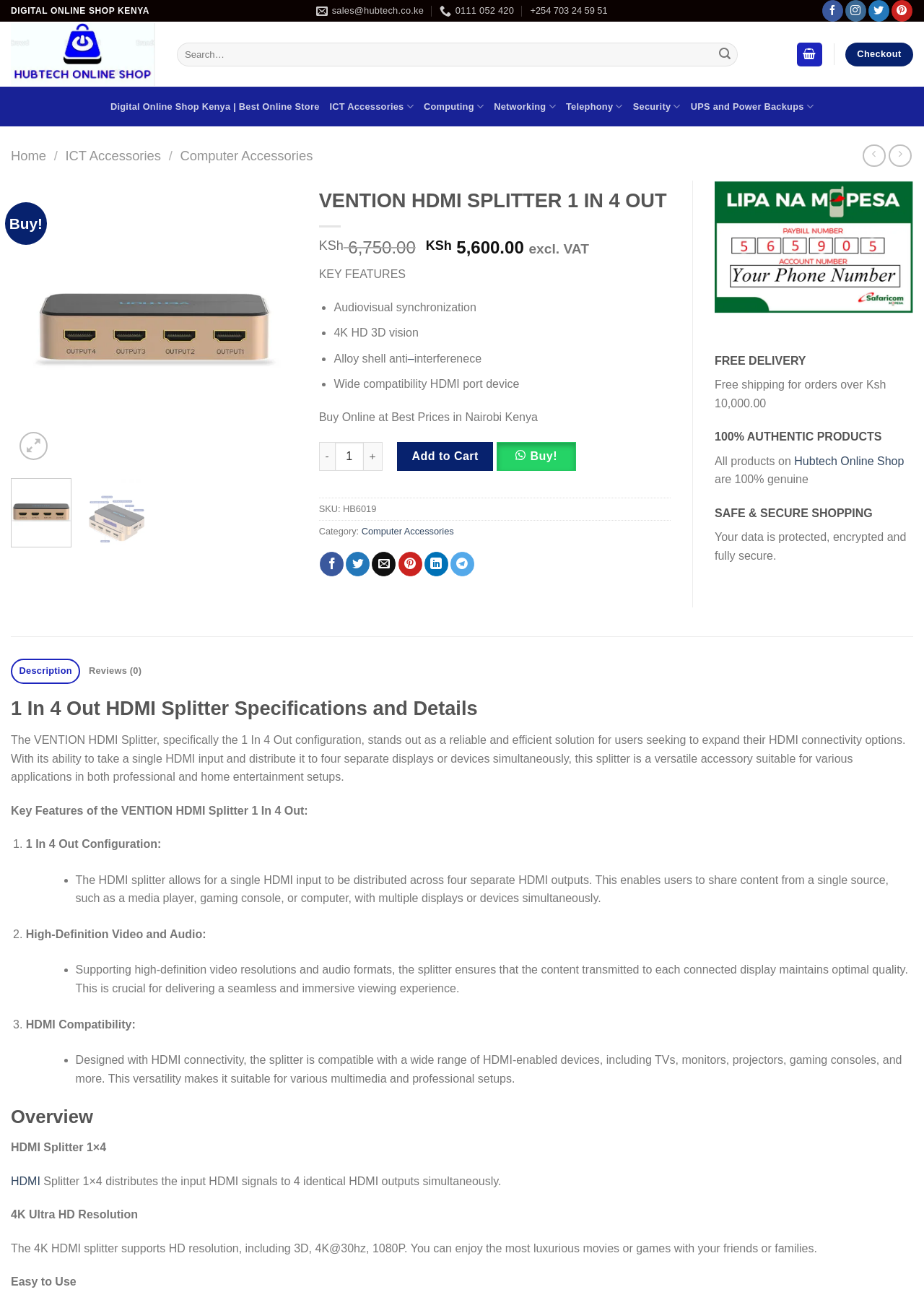Please predict the bounding box coordinates of the element's region where a click is necessary to complete the following instruction: "Buy!". The coordinates should be represented by four float numbers between 0 and 1, i.e., [left, top, right, bottom].

[0.537, 0.35, 0.636, 0.359]